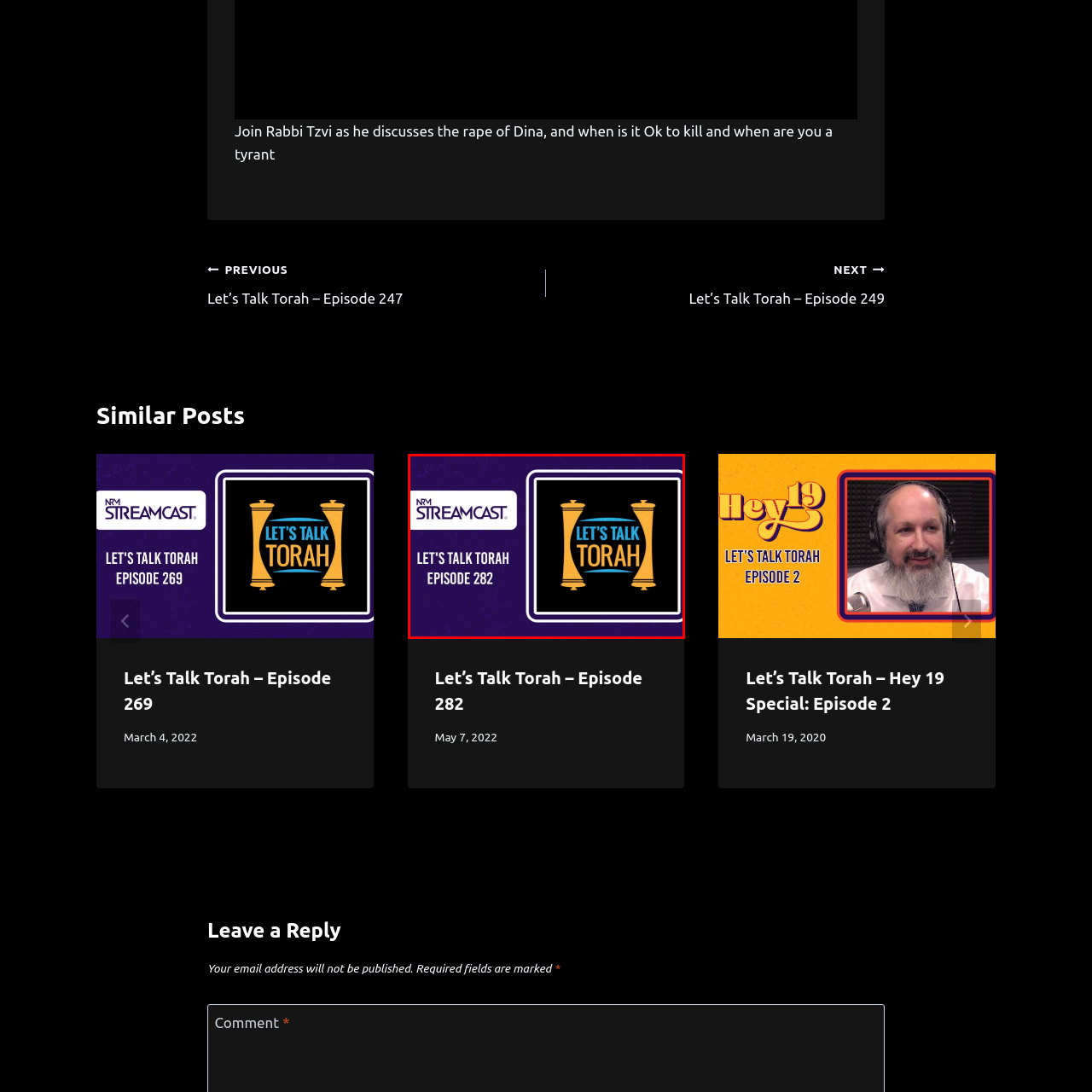What is the purpose of the graphic?
Pay attention to the section of the image highlighted by the red bounding box and provide a comprehensive answer to the question.

The caption explains that the graphic serves as a dynamic introduction to the discussions and insights presented in this specific episode, encouraging both community connection and educational exploration of Torah teachings, implying that its purpose is to introduce and invite viewers to engage with the episode's content.